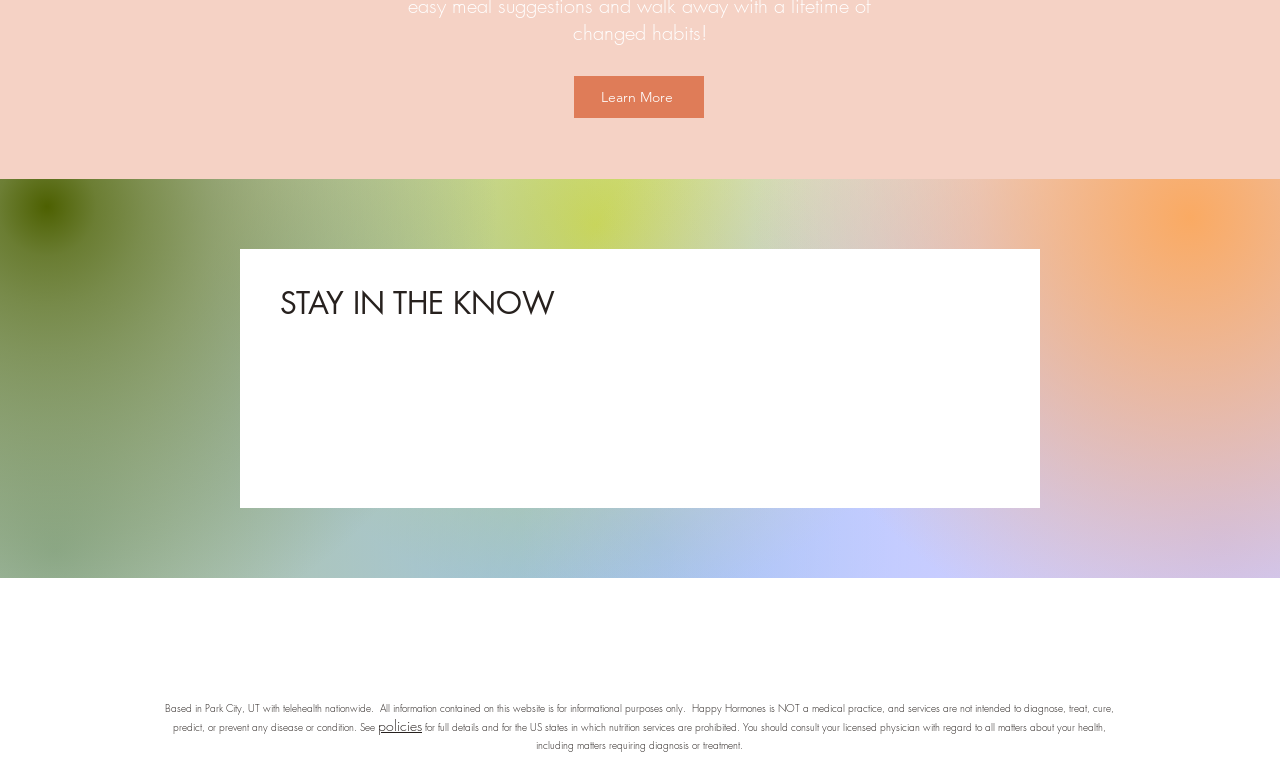Please find and report the bounding box coordinates of the element to click in order to perform the following action: "Read policies". The coordinates should be expressed as four float numbers between 0 and 1, in the format [left, top, right, bottom].

[0.295, 0.948, 0.33, 0.966]